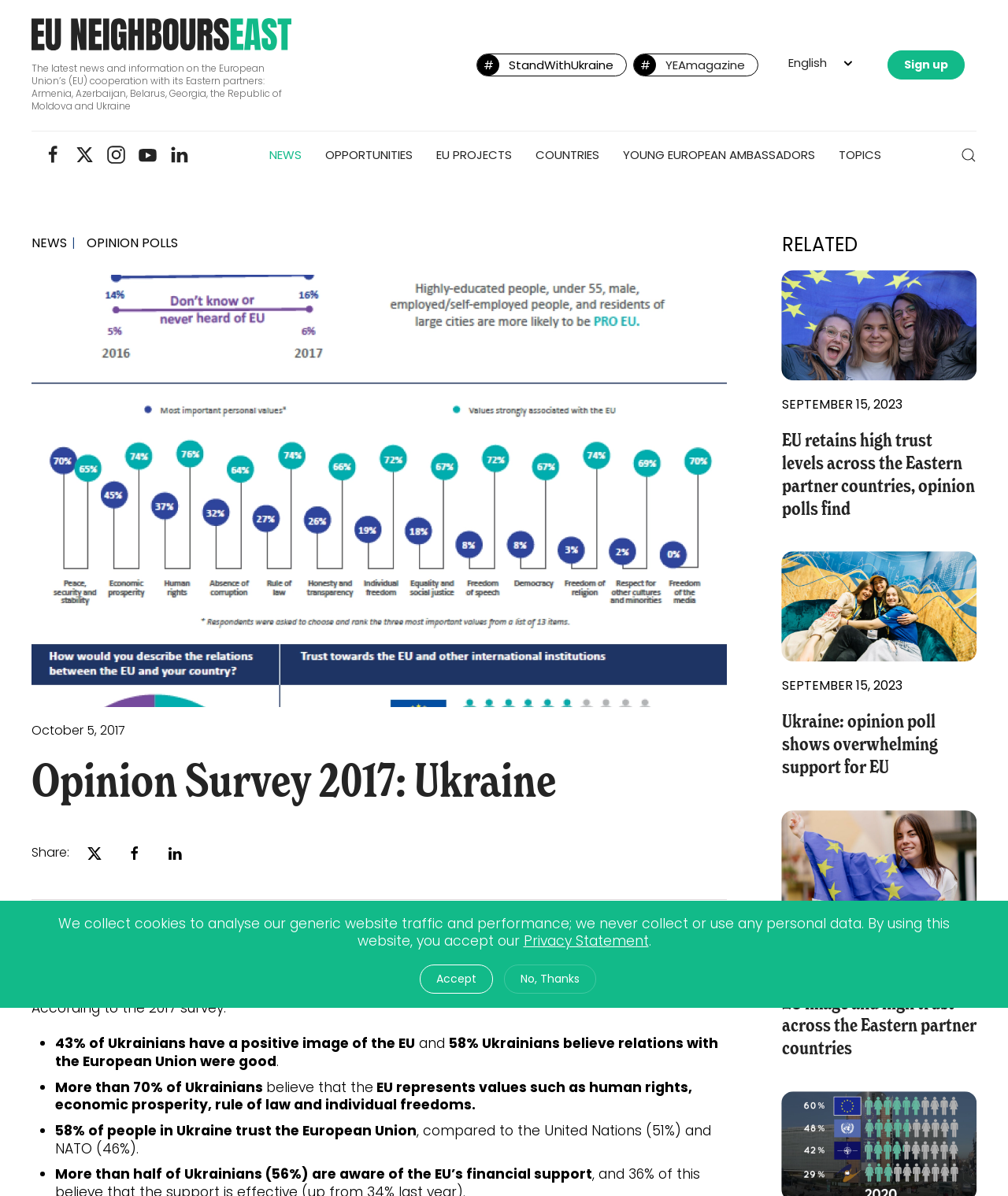How many Eastern partner countries are involved in the EU NEIGHBOURS east project?
Respond to the question with a well-detailed and thorough answer.

The EU NEIGHBOURS east project involves six Eastern partner countries, which are Armenia, Azerbaijan, Belarus, Georgia, Republic of Moldova, and Ukraine.